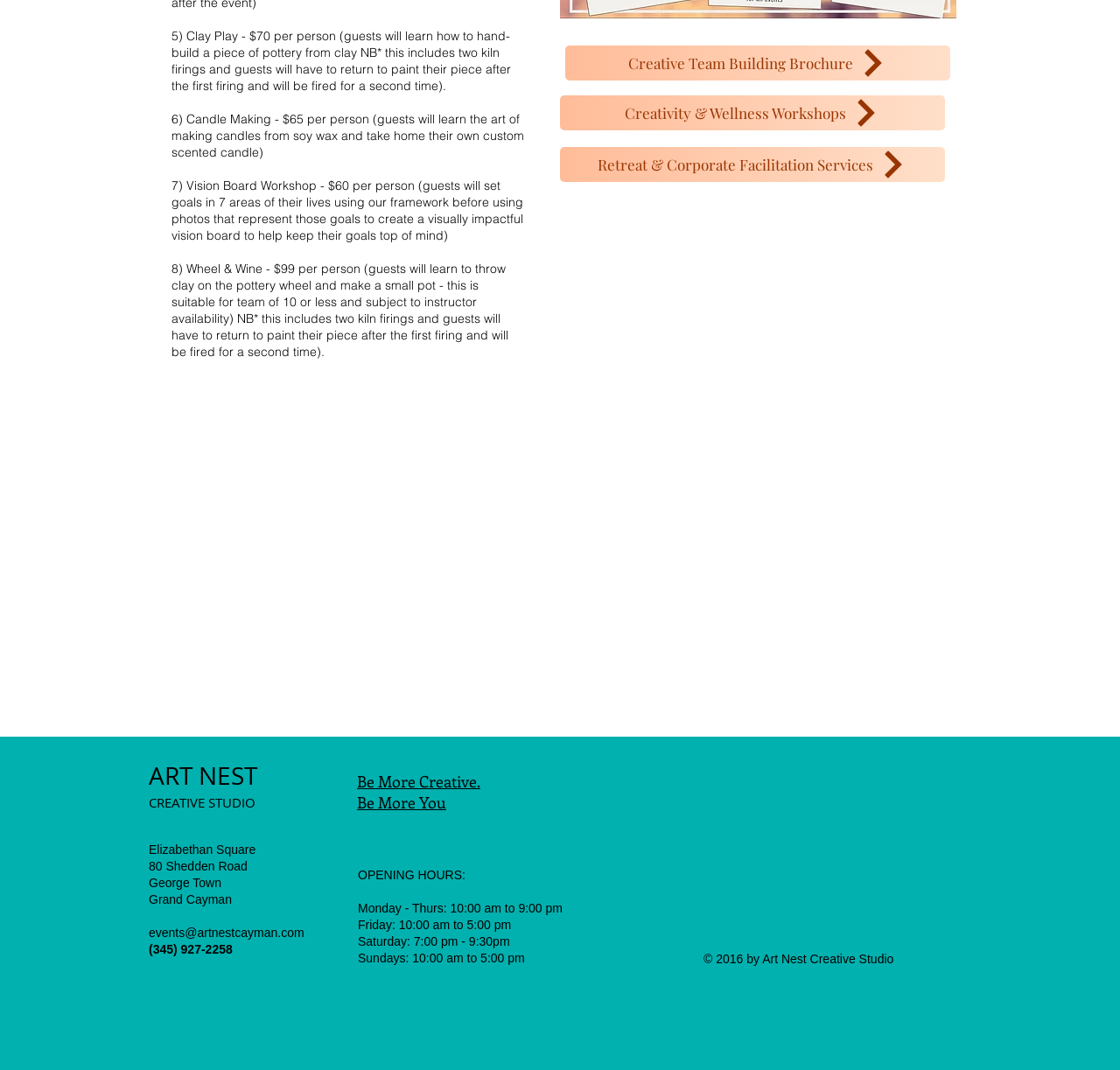Find and specify the bounding box coordinates that correspond to the clickable region for the instruction: "Click Creative Team Building Brochure".

[0.505, 0.043, 0.848, 0.075]